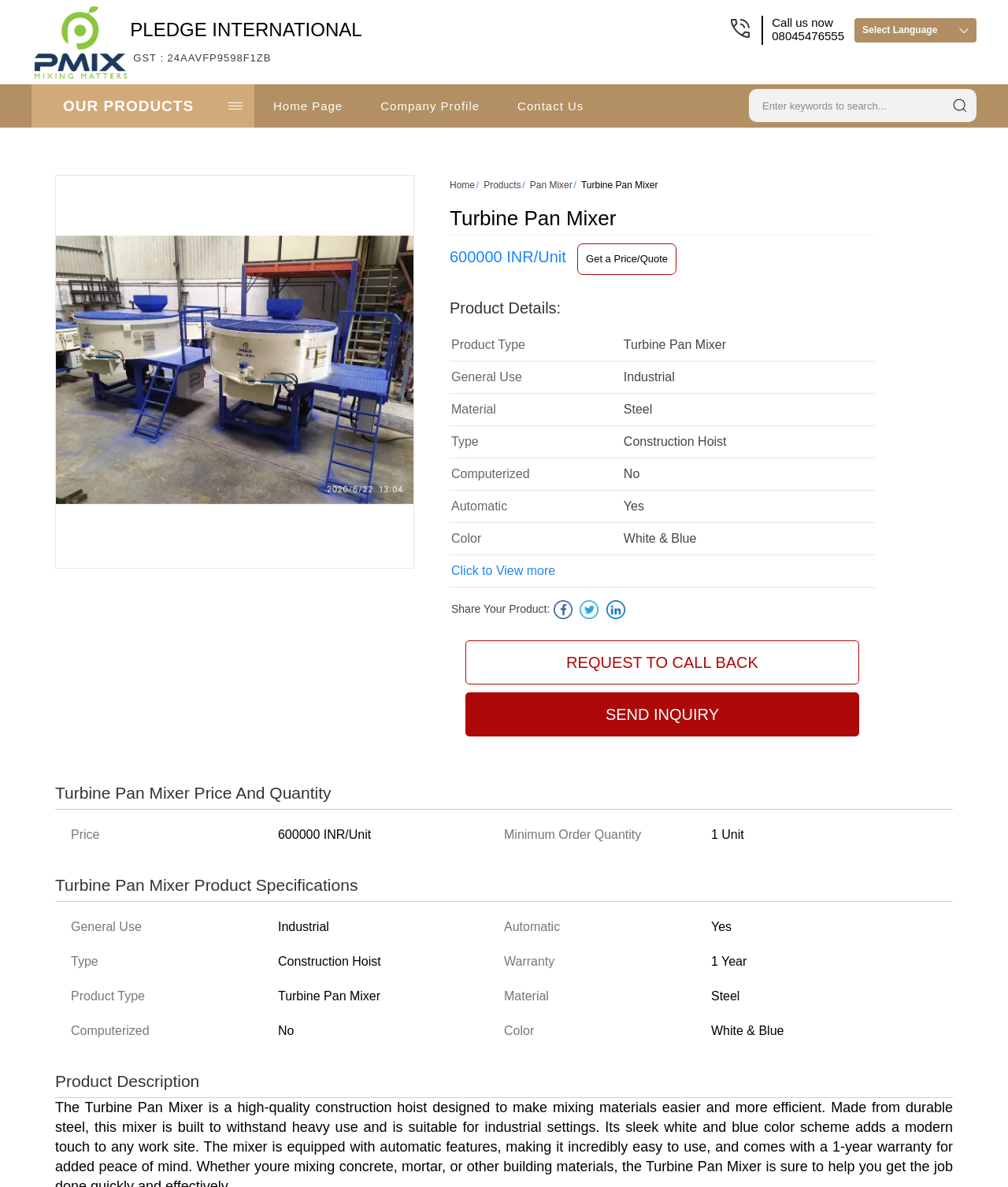Find and indicate the bounding box coordinates of the region you should select to follow the given instruction: "Search for products".

[0.94, 0.078, 0.965, 0.1]